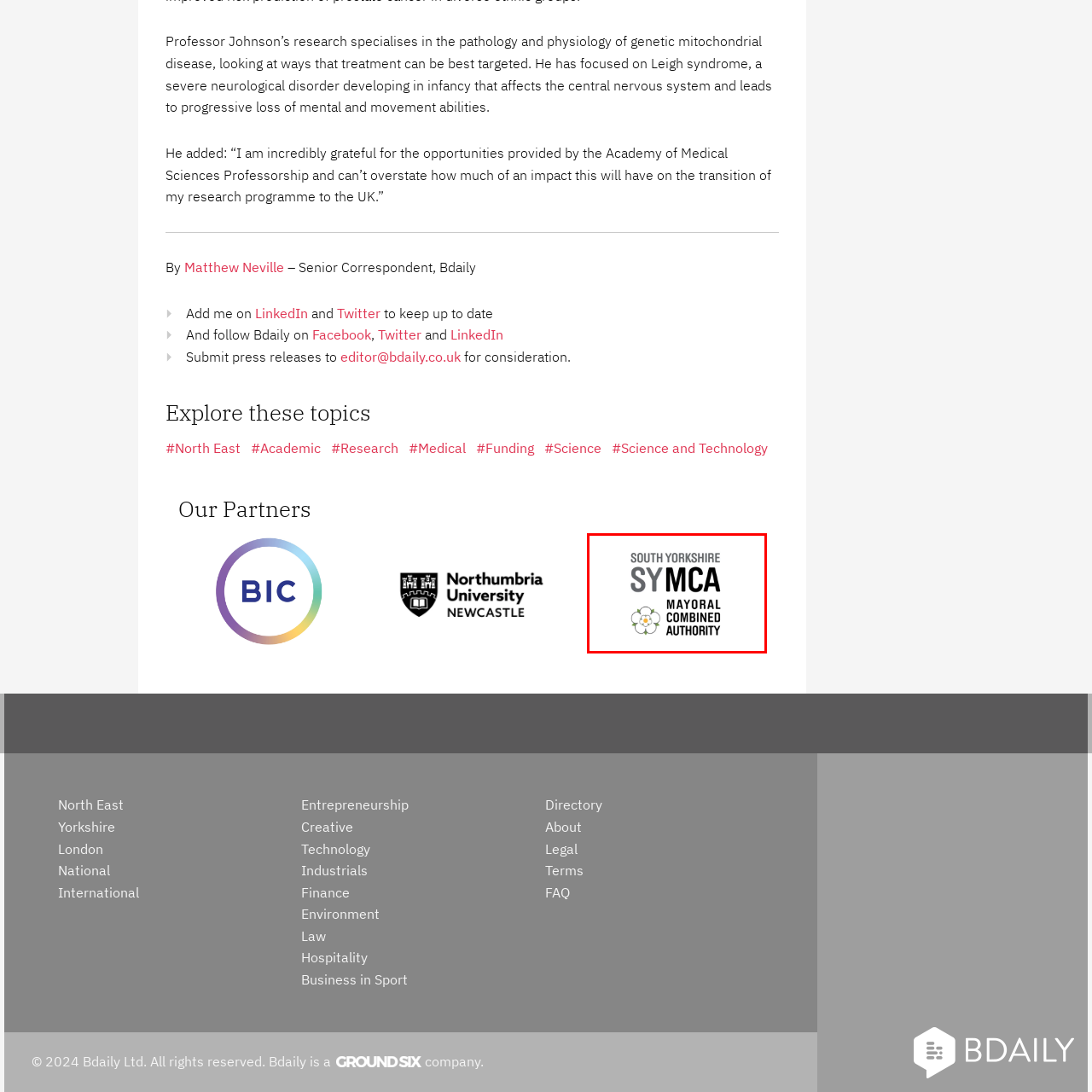What is the official status indicated by?
Study the image framed by the red bounding box and answer the question in detail, relying on the visual clues provided.

The phrase 'MAYORAL COMBINED AUTHORITY' appears below in a clear, strong typeface to indicate the organization's official status, which is an essential aspect of the South Yorkshire Mayoral Combined Authority's branding.